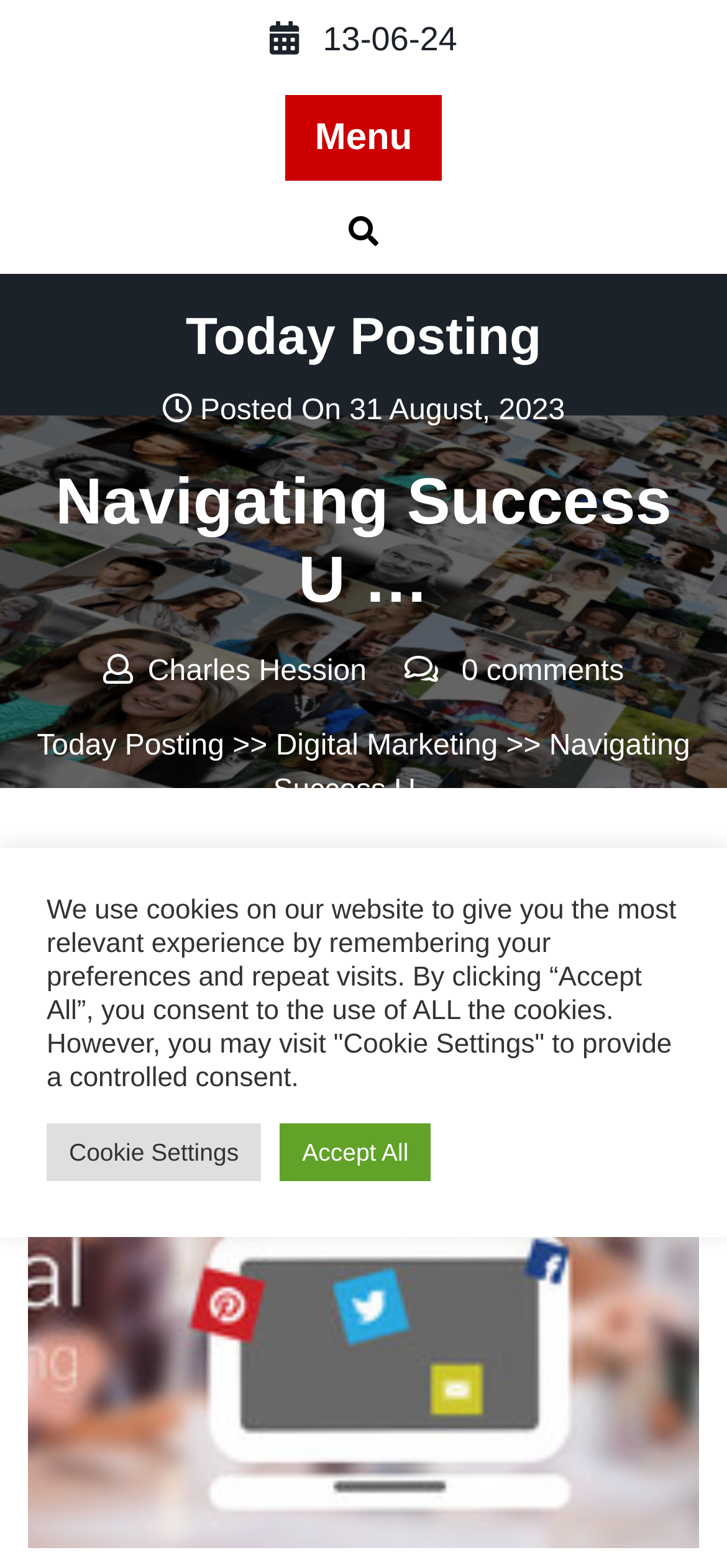Who is the author of the article?
Please provide a single word or phrase in response based on the screenshot.

Charles Hession